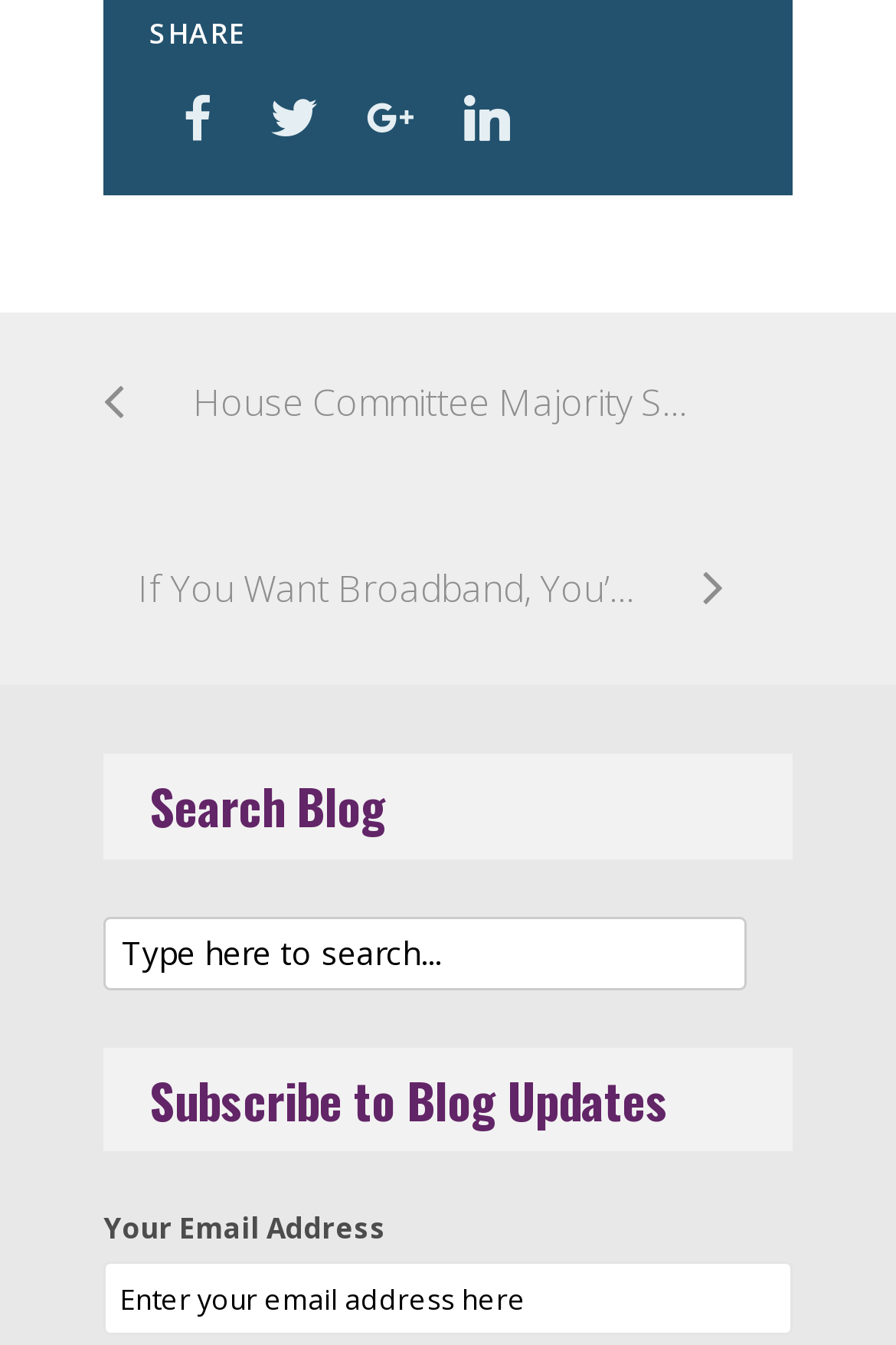What is the purpose of the textbox at the top? Based on the image, give a response in one word or a short phrase.

Search Blog